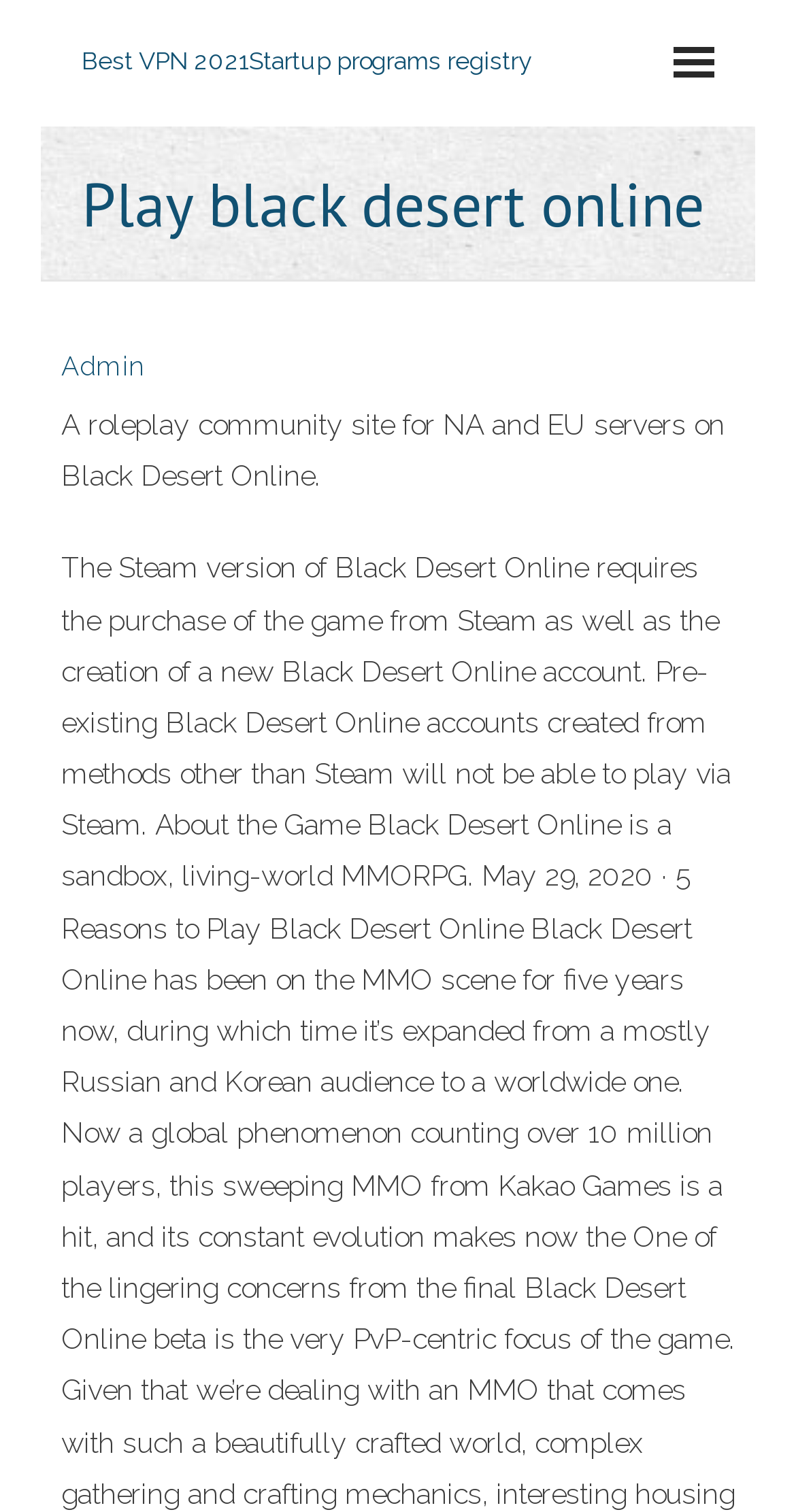What type of community is this website for?
Deliver a detailed and extensive answer to the question.

The static text description explicitly states that this website is a roleplay community site, which implies that it is a community for people who engage in roleplaying activities.